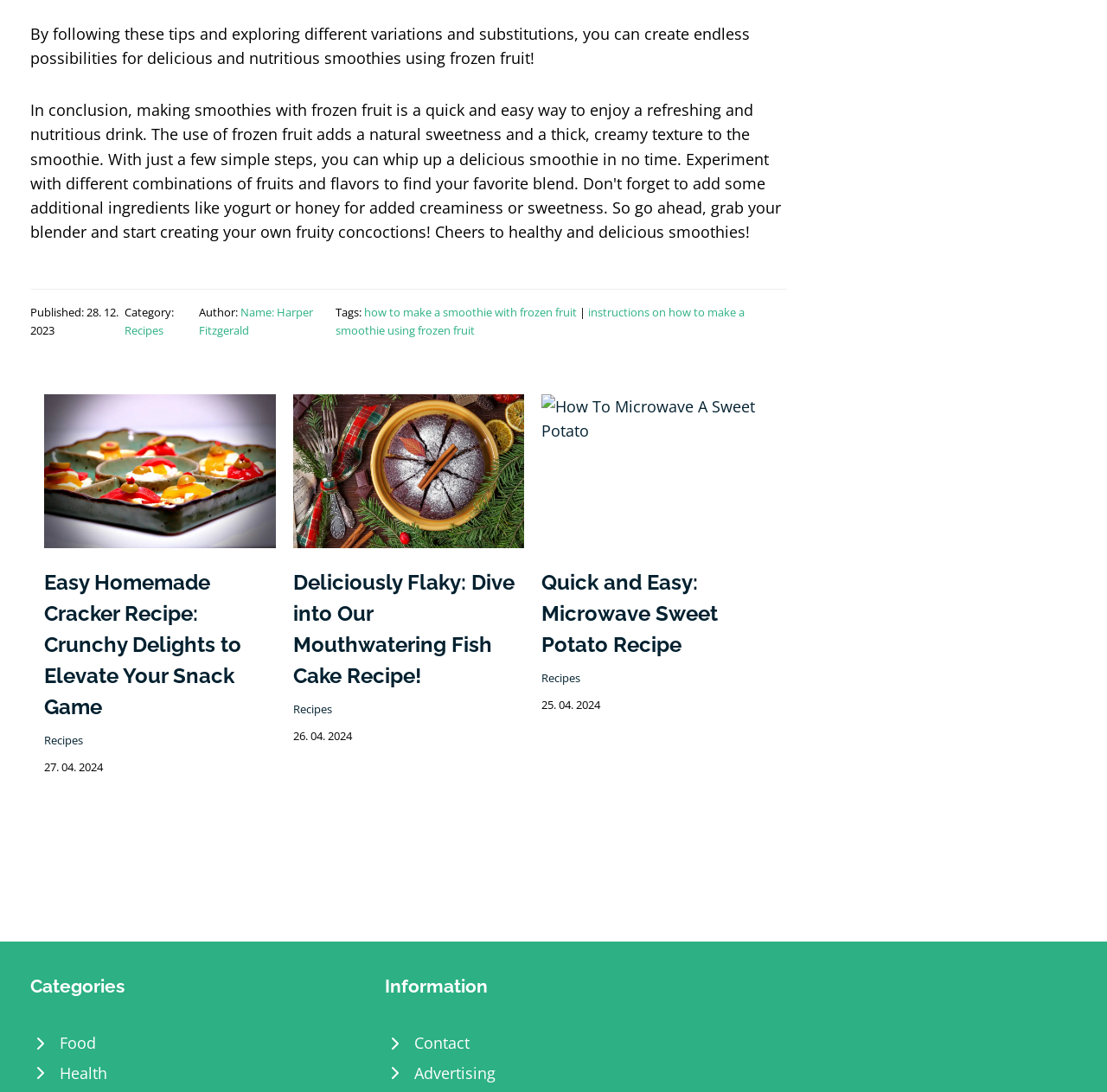What is the date of publication of the article 'Quick and Easy: Microwave Sweet Potato Recipe'?
Respond to the question with a well-detailed and thorough answer.

The date of publication of the article 'Quick and Easy: Microwave Sweet Potato Recipe' can be determined by looking at the StaticText '26. 04. 2024' below the article title, which indicates the date of publication.